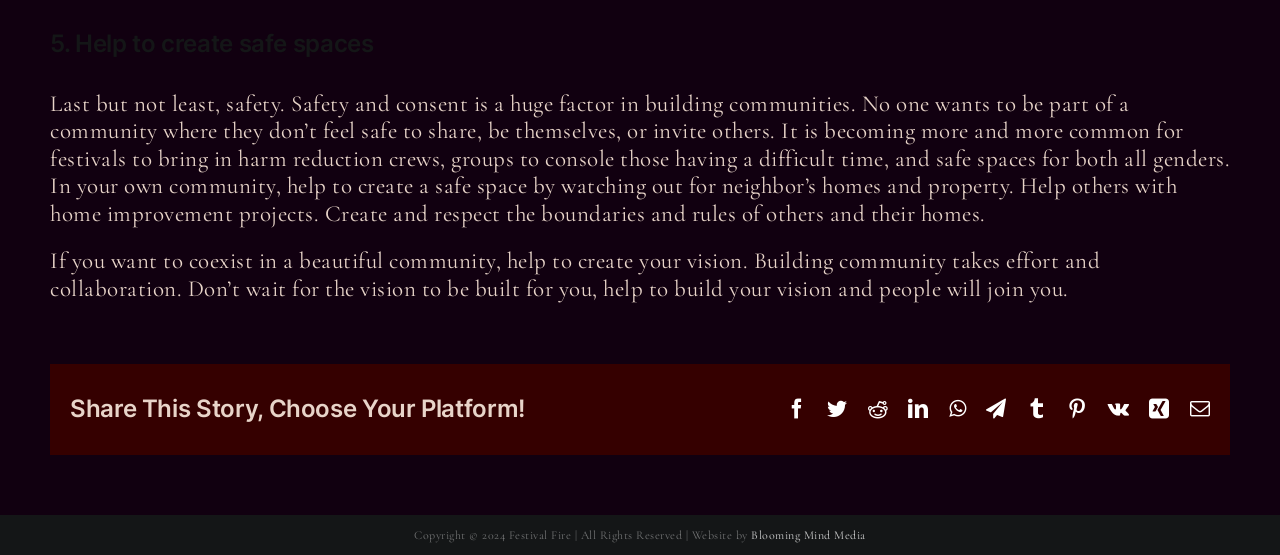What is the main topic of the webpage?
From the image, respond with a single word or phrase.

Community building